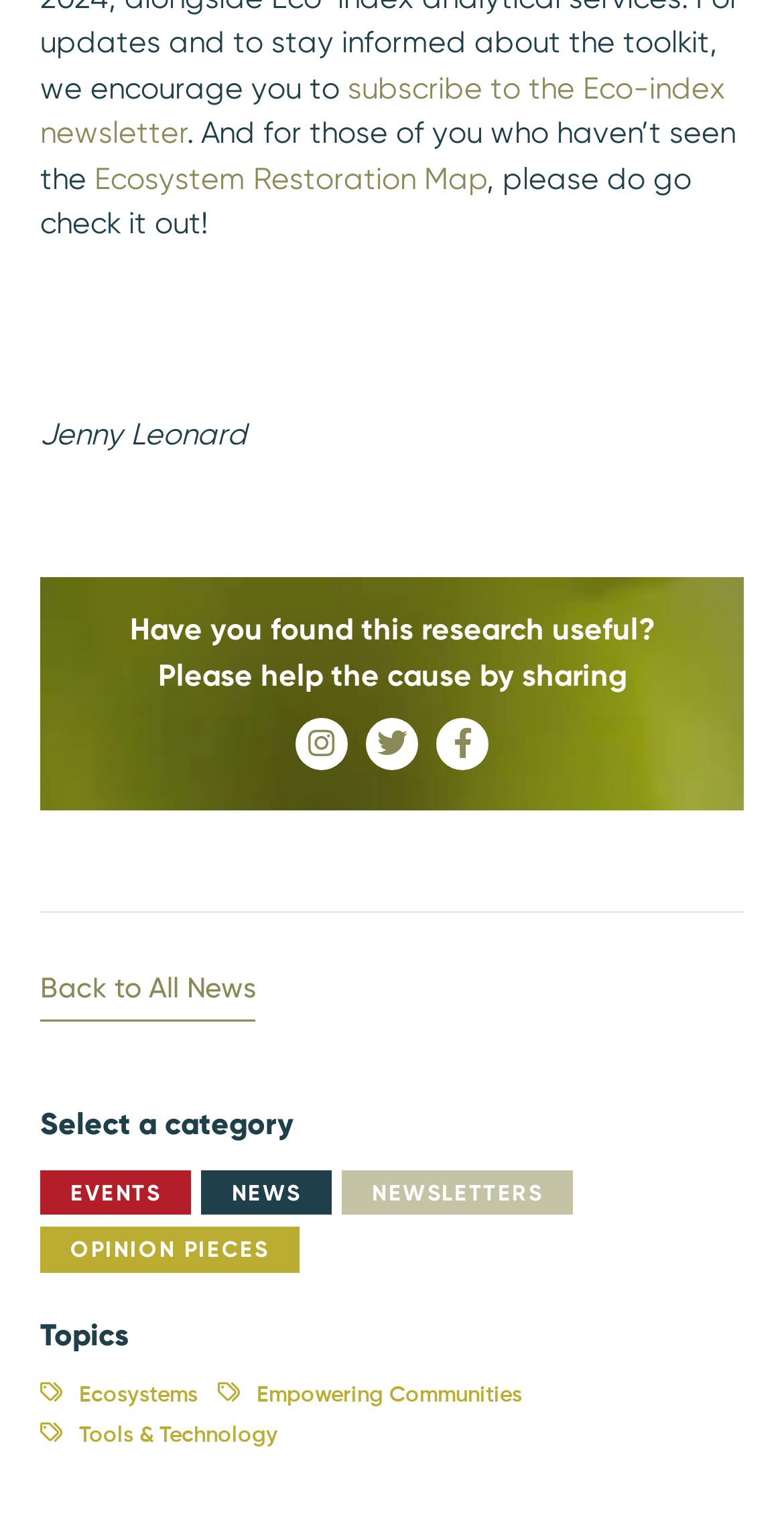Identify the bounding box coordinates for the region to click in order to carry out this instruction: "Explore the Ecosystems topic". Provide the coordinates using four float numbers between 0 and 1, formatted as [left, top, right, bottom].

[0.051, 0.901, 0.252, 0.915]